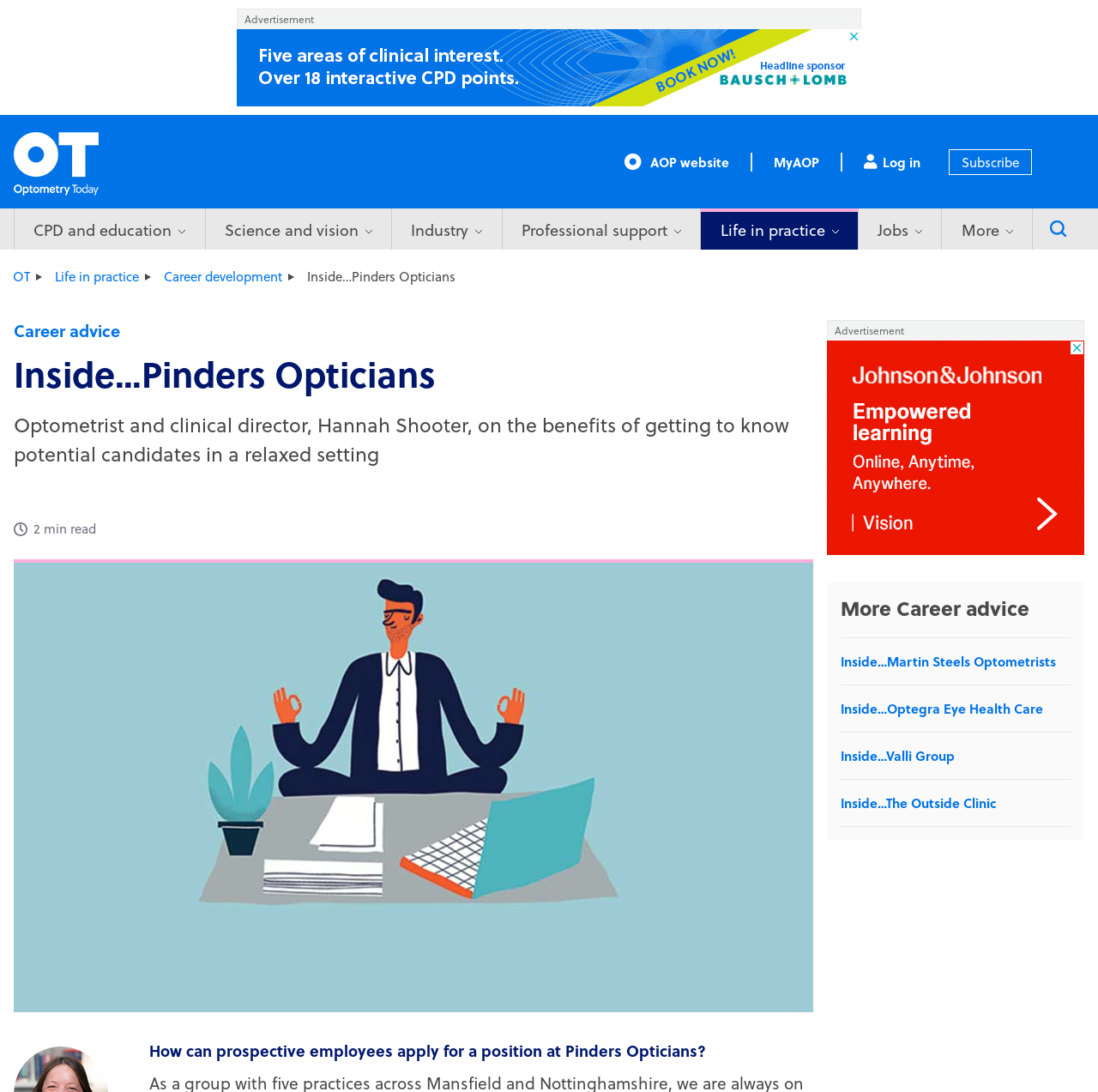Provide your answer in one word or a succinct phrase for the question: 
How long does it take to read the article?

2 min